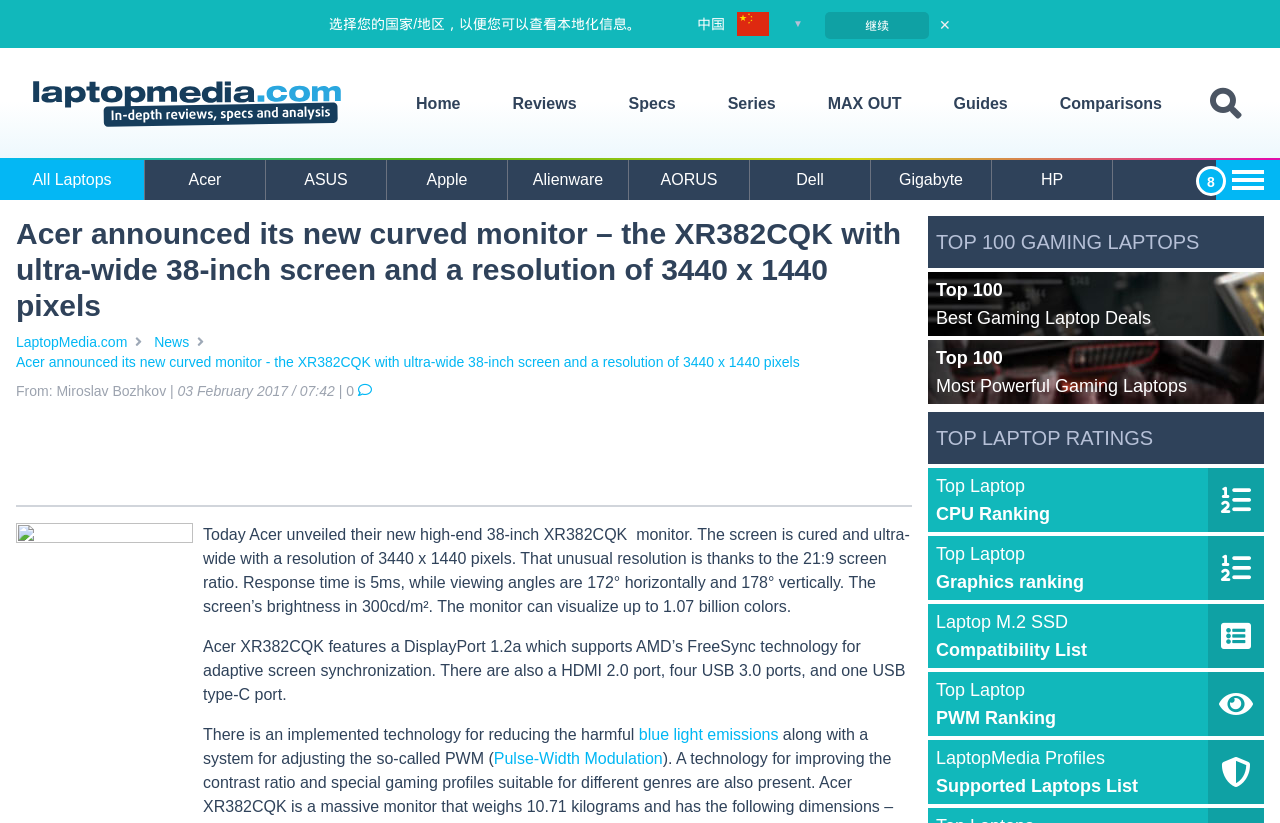Pinpoint the bounding box coordinates of the clickable area necessary to execute the following instruction: "Click the '继续' button". The coordinates should be given as four float numbers between 0 and 1, namely [left, top, right, bottom].

[0.644, 0.014, 0.726, 0.047]